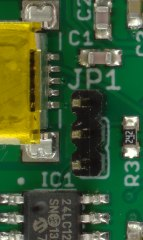Generate an elaborate caption for the given image.

The image features a close-up view of a circuit board component labeled "JP1," which likely pertains to a jumper on the ZTEX USB-FPGA Module 2.01. This specific jumper is important for configuring the device's EEPROM address and can influence the booting process of the EZ-USB FX2 Microcontroller. The image clearly shows the jumper's position, which can be set to either "open" or "closed." The background includes various other electronic components, including a yellow connector and several small resistors and capacitors, contributing to the overall functionality of the module. Understanding the JP1 jumper's state is crucial for determining how the firmware is accessed during the boot process—either from the EEPROM or a default internal firmware.